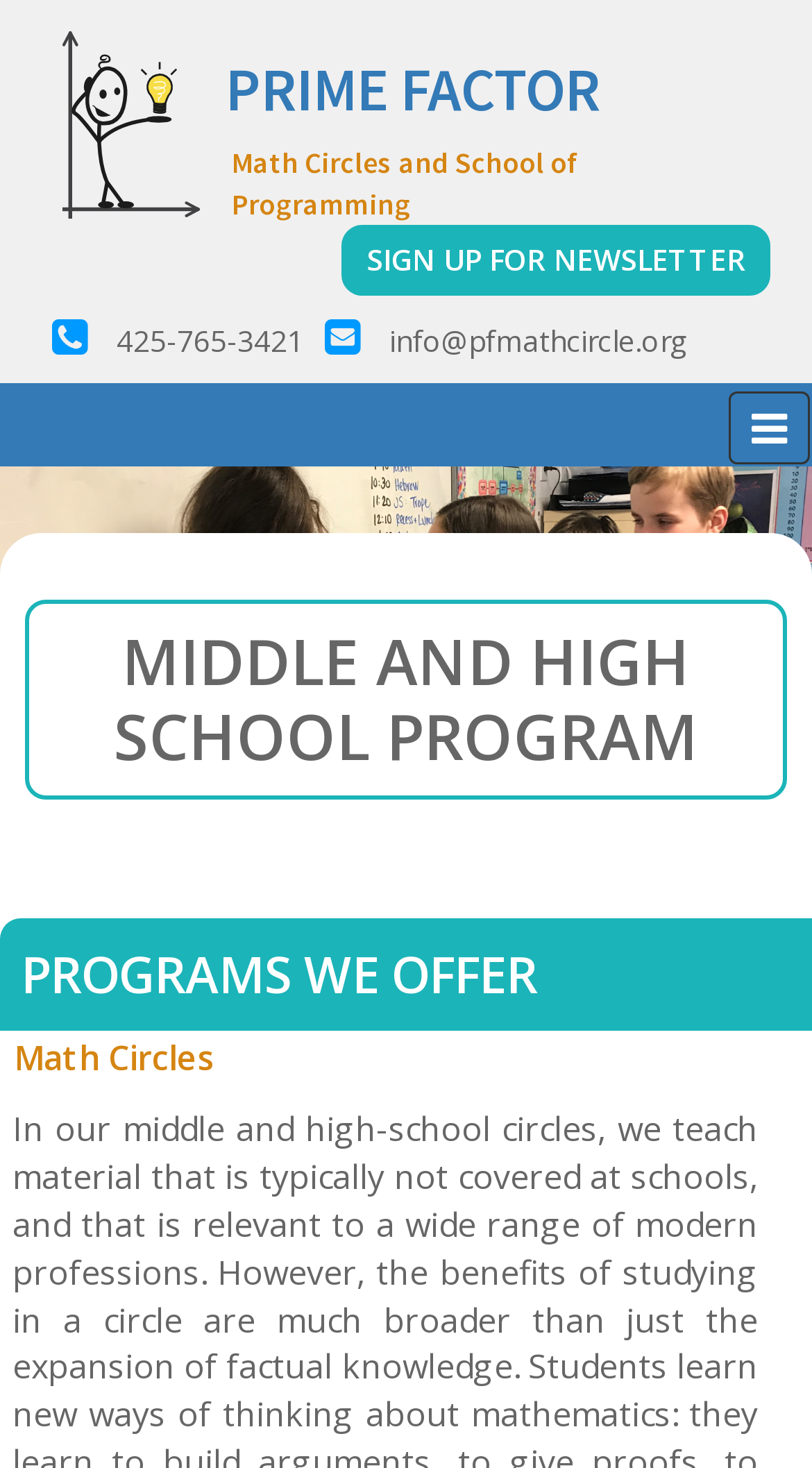Generate a comprehensive description of the contents of the webpage.

The webpage is titled "PRIME FACTOR" and features a prominent image with the same name, located near the top-left corner of the page. Below the image, there is a text element that reads "Math Circles and School of Programming", which spans across most of the page's width.

To the right of the image, there are three links: "SIGN UP FOR NEWSLETTER", "425-765-3421", and "info@pfmathcircle.org", which are stacked vertically. The "SIGN UP FOR NEWSLETTER" link is the widest of the three, while the other two links are narrower and have similar widths.

Near the top-right corner of the page, there is a button labeled "Toggle navigation". Below the button, there is a section with a heading that reads "MIDDLE AND HIGH SCHOOL PROGRAM", which takes up a significant portion of the page's width.

Further down the page, there is another section with a heading that reads "PROGRAMS WE OFFER", located near the left edge of the page. Below this heading, there is a text element that reads "Math Circles", which is positioned near the bottom-left corner of the page.